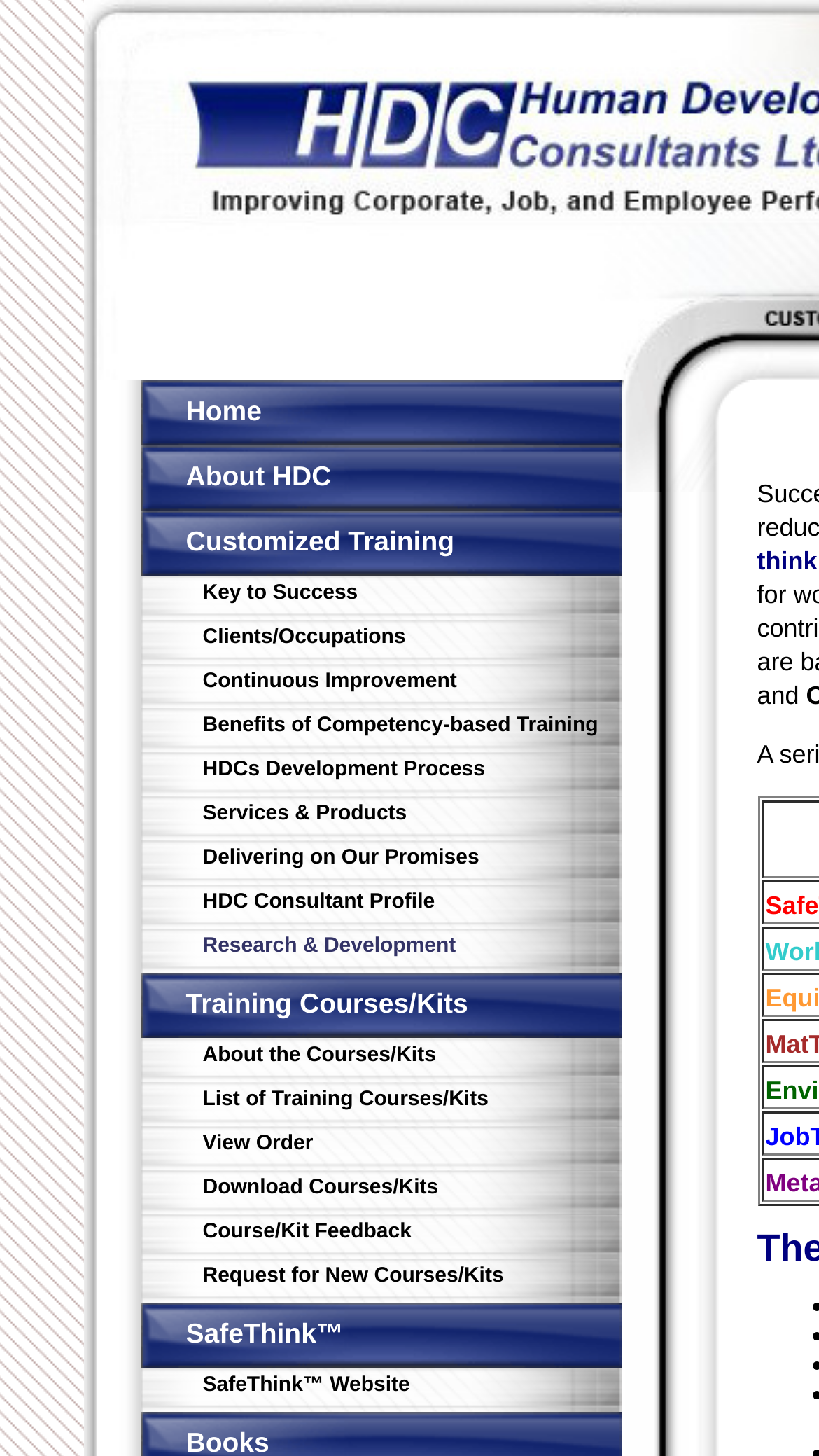Determine the bounding box coordinates of the clickable element to achieve the following action: 'Learn about Customized Training'. Provide the coordinates as four float values between 0 and 1, formatted as [left, top, right, bottom].

[0.171, 0.361, 0.758, 0.382]